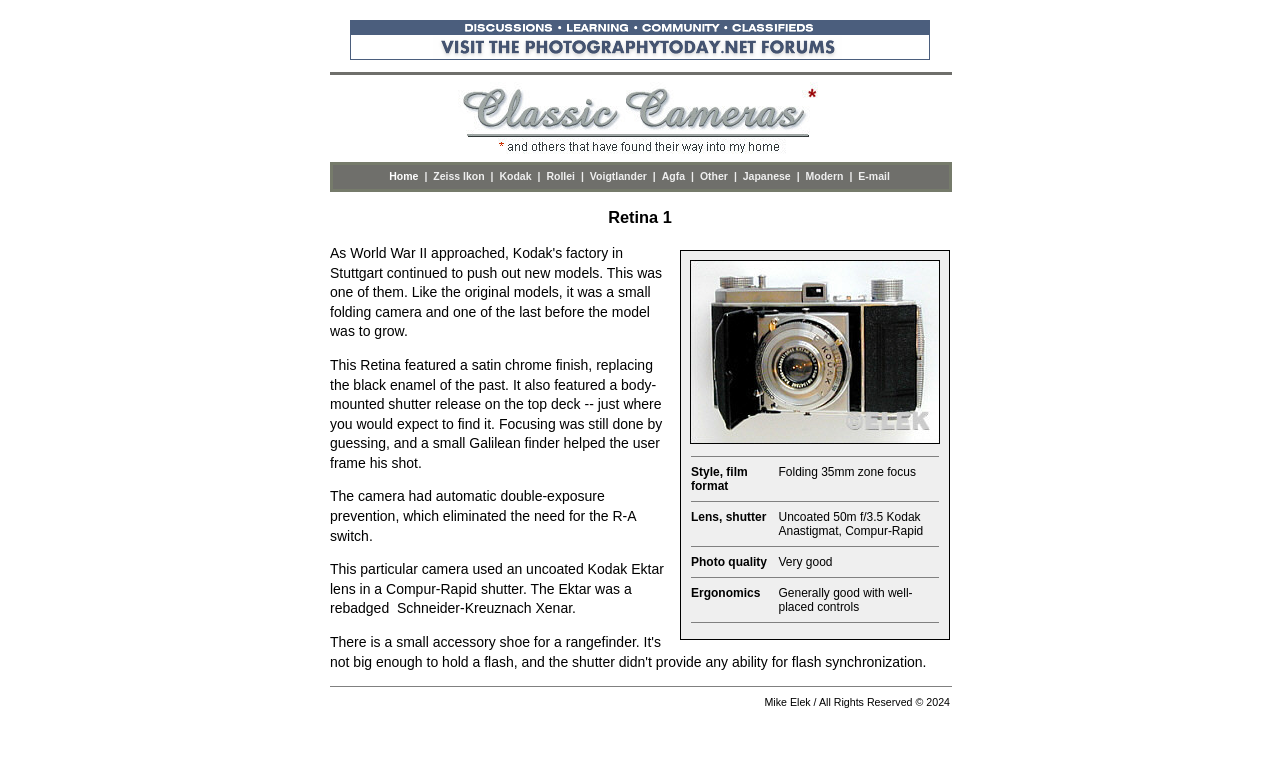Identify the bounding box coordinates of the clickable region to carry out the given instruction: "Click the 'E-mail' link".

[0.671, 0.224, 0.695, 0.24]